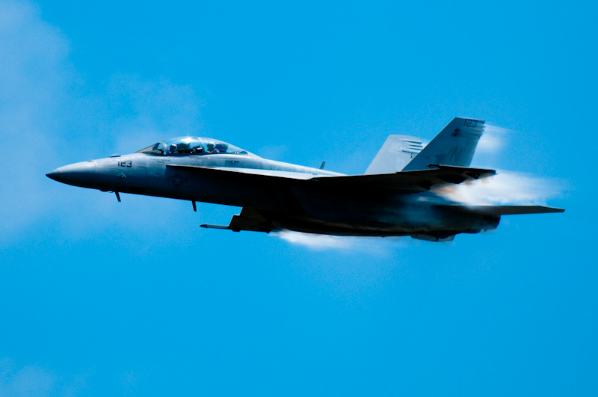Provide a thorough description of the image.

The image captures a striking moment of an F/A-18 Hornet jet flying dynamically against a bright blue sky. The aircraft is depicted in a slightly angled profile, showcasing its sleek design and powerful engines. Vapor trails can be seen forming around the jet's wings, indicating its high-speed maneuvering capabilities. The cockpit is visible, suggesting that it is in active flight, emphasizing the jet's role as a versatile multirole combat aircraft. This image is a part of a series titled "McCAE" from 2010, highlighting military aviation excellence and showcasing the engineering prowess behind such formidable machines.